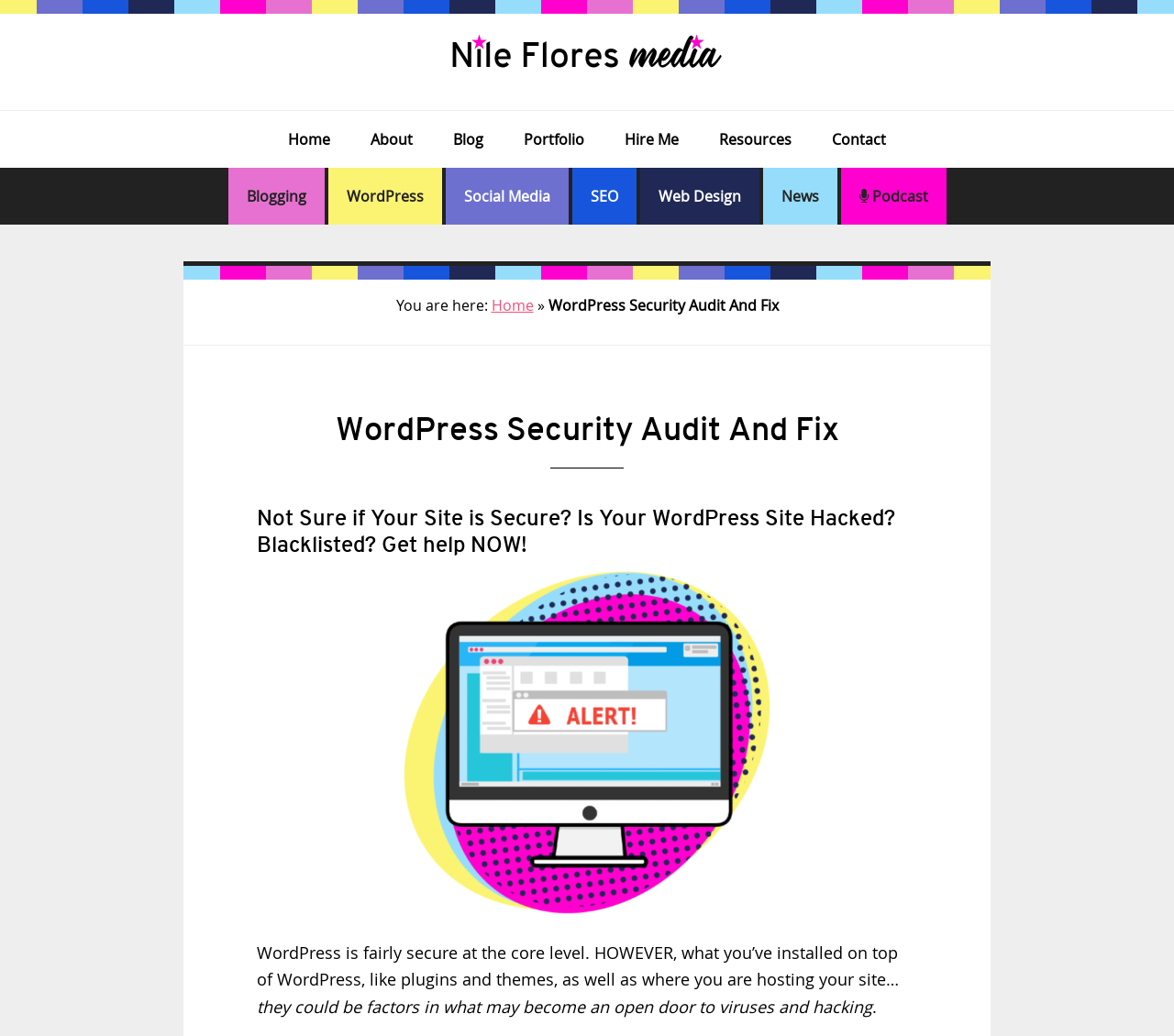Generate an in-depth caption that captures all aspects of the webpage.

The webpage is about WordPress security audit and fix services. At the top, there are three "Skip to" links, allowing users to navigate to primary navigation, main content, or footer. Below these links, there is a navigation menu with eight items: Home, About, Blog, Portfolio, Hire Me, Resources, and Contact.

To the right of the navigation menu, there are six links: Blogging, WordPress, Social Media, SEO, Web Design, and News, which are likely categories or topics related to the services offered.

The main content area has a heading that reads "WordPress Security Audit And Fix" and a subheading that asks if the user's WordPress site is hacked or blacklisted, offering help. Below this, there is a paragraph of text explaining that while WordPress is secure at its core, plugins, themes, and hosting can introduce vulnerabilities.

The overall structure of the page is organized, with clear headings and concise text, making it easy to navigate and understand the services offered.